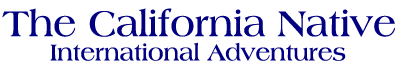Offer a detailed explanation of what is happening in the image.

The image features the logo of "The California Native International Adventures," a travel company dedicated to showcasing unique tours and experiences in various breathtaking locations. The logo is displayed in elegant blue typography, emphasizing both sophistication and adventure. Positioned prominently, it serves as a central element of the webpage, inviting potential travelers to explore diverse cultural and natural adventures offered by the company. The accompanying information reinforces the company's long-standing reputation as a provider of international travel experiences.